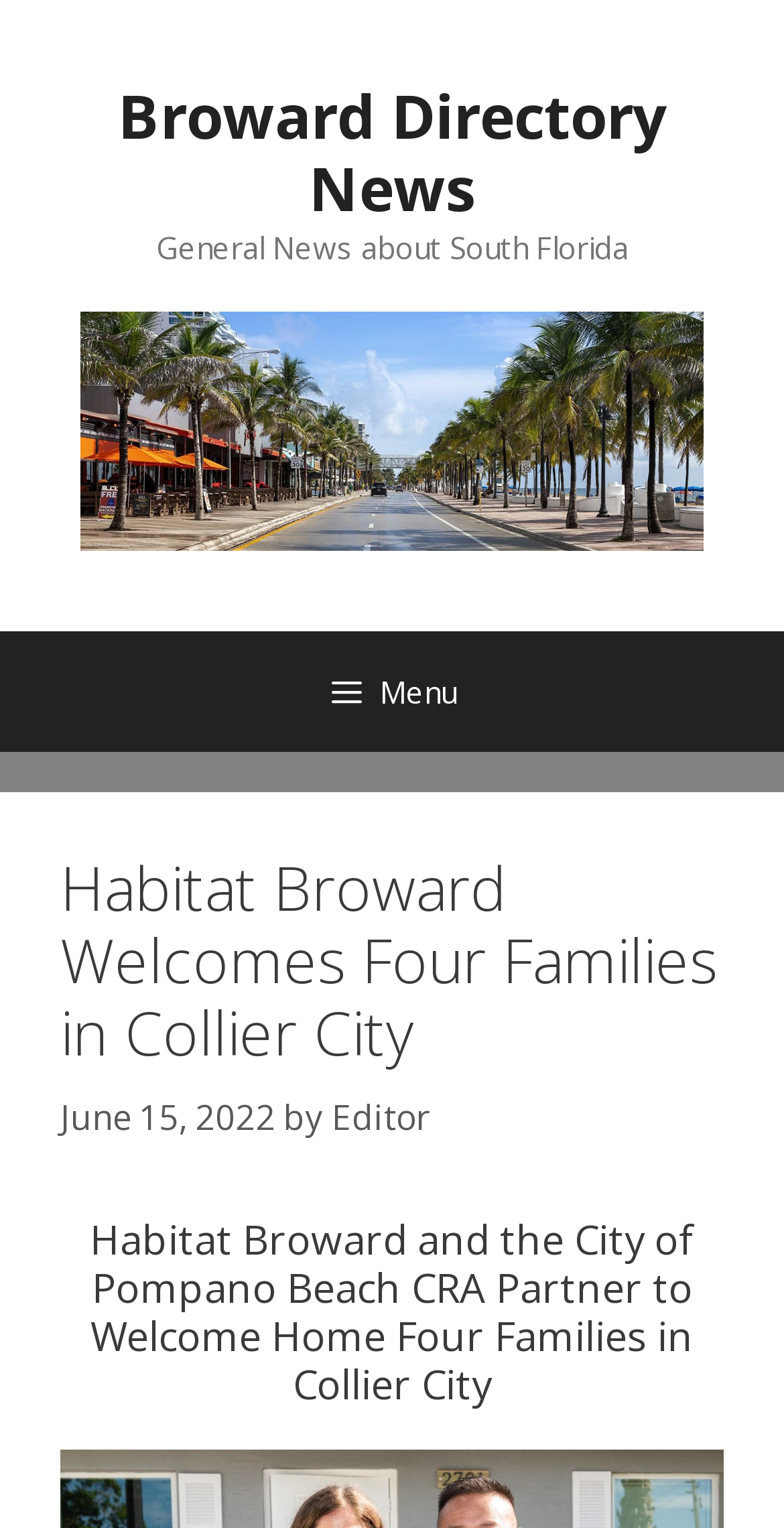Please determine the headline of the webpage and provide its content.

Habitat Broward Welcomes Four Families in Collier City